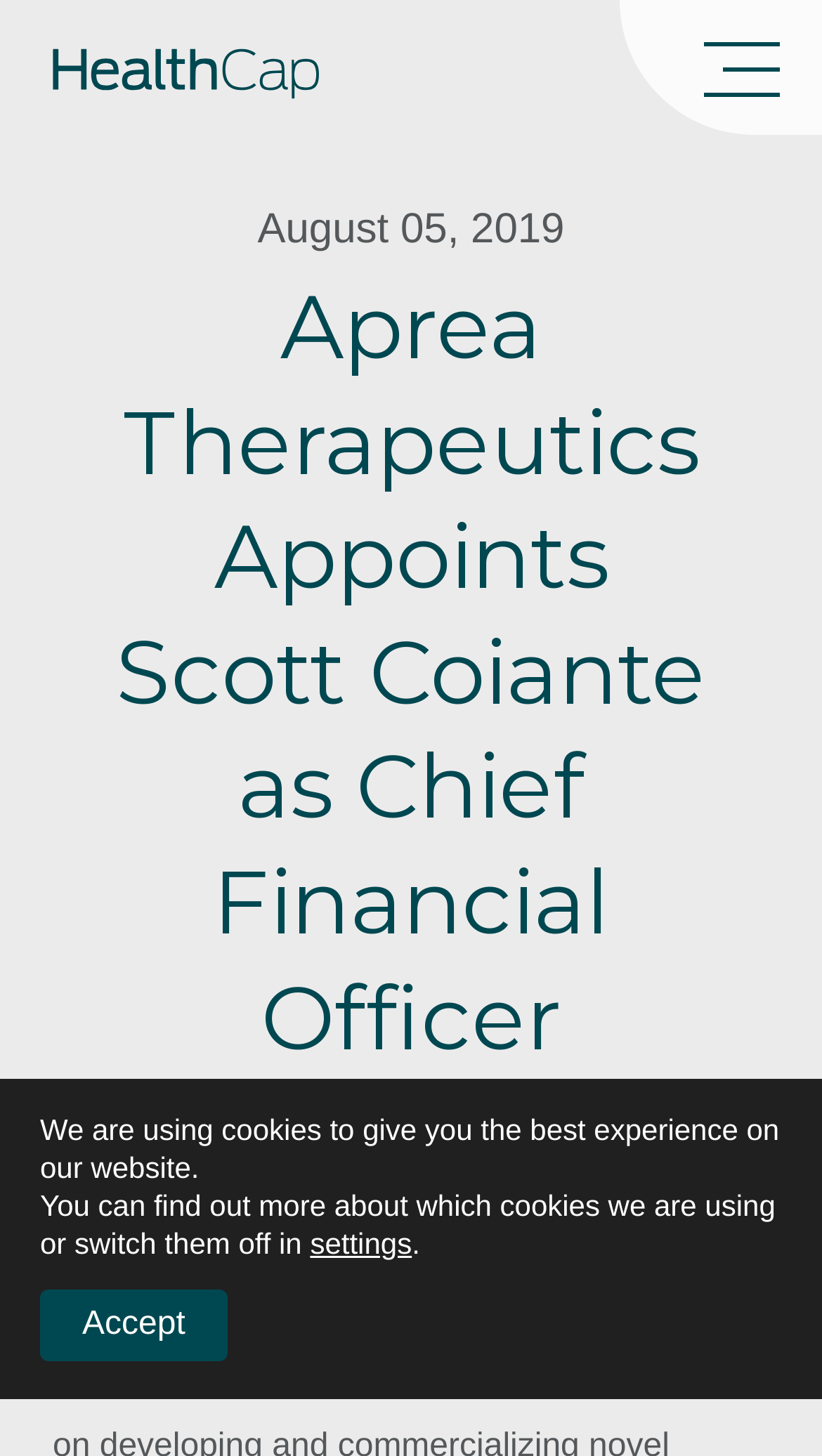Utilize the information from the image to answer the question in detail:
Where is Aprea Therapeutics located?

The locations of Aprea Therapeutics can be found in the StaticText elements with the texts 'BOSTON' and 'STOCKHOLM' at the top of the webpage, indicating that the company has locations in both cities.